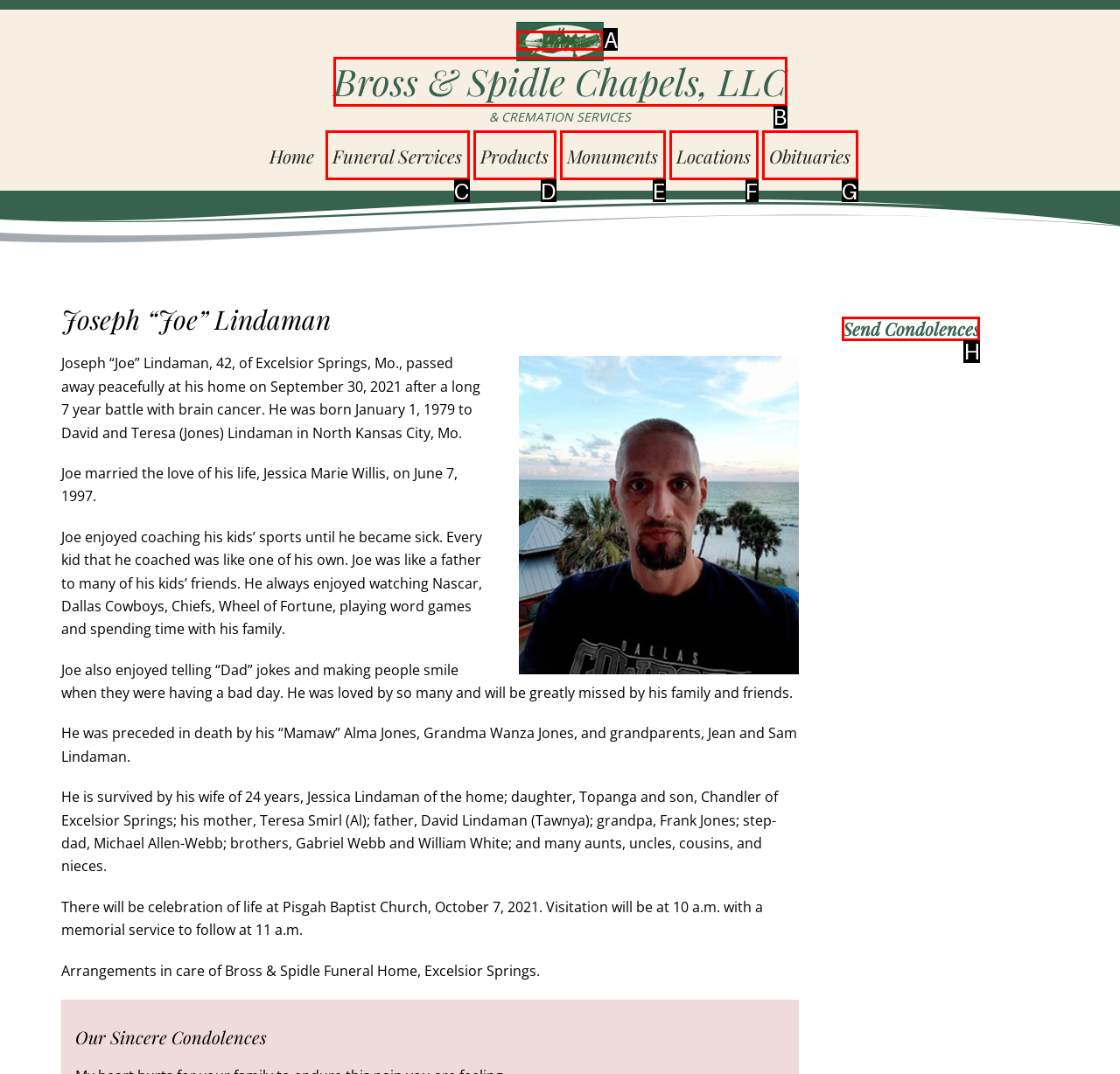From the given choices, which option should you click to complete this task: Click on the 'TAKE ACTION' button? Answer with the letter of the correct option.

None